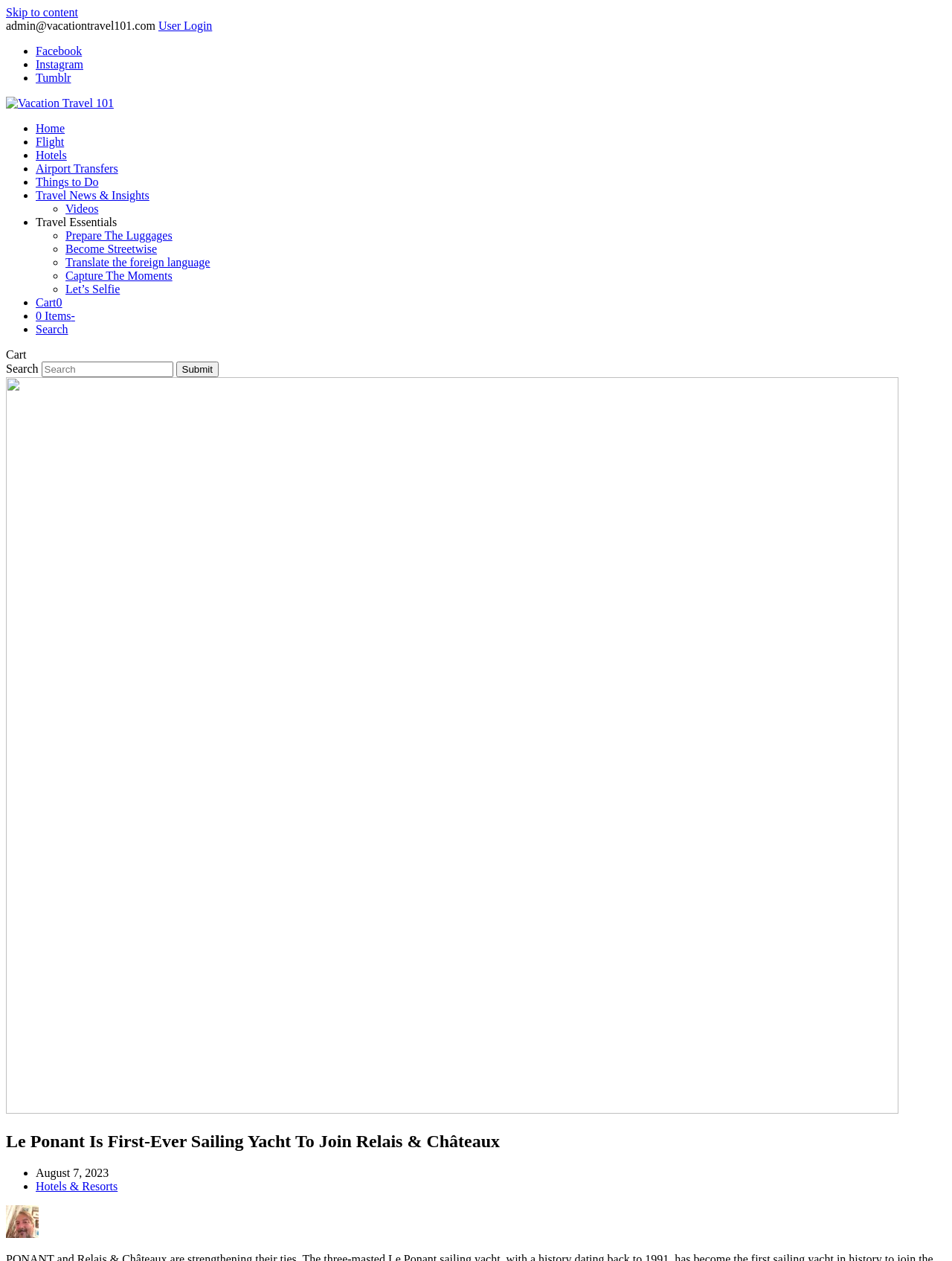Please find the bounding box coordinates of the element that needs to be clicked to perform the following instruction: "Go to Home". The bounding box coordinates should be four float numbers between 0 and 1, represented as [left, top, right, bottom].

[0.038, 0.097, 0.068, 0.107]